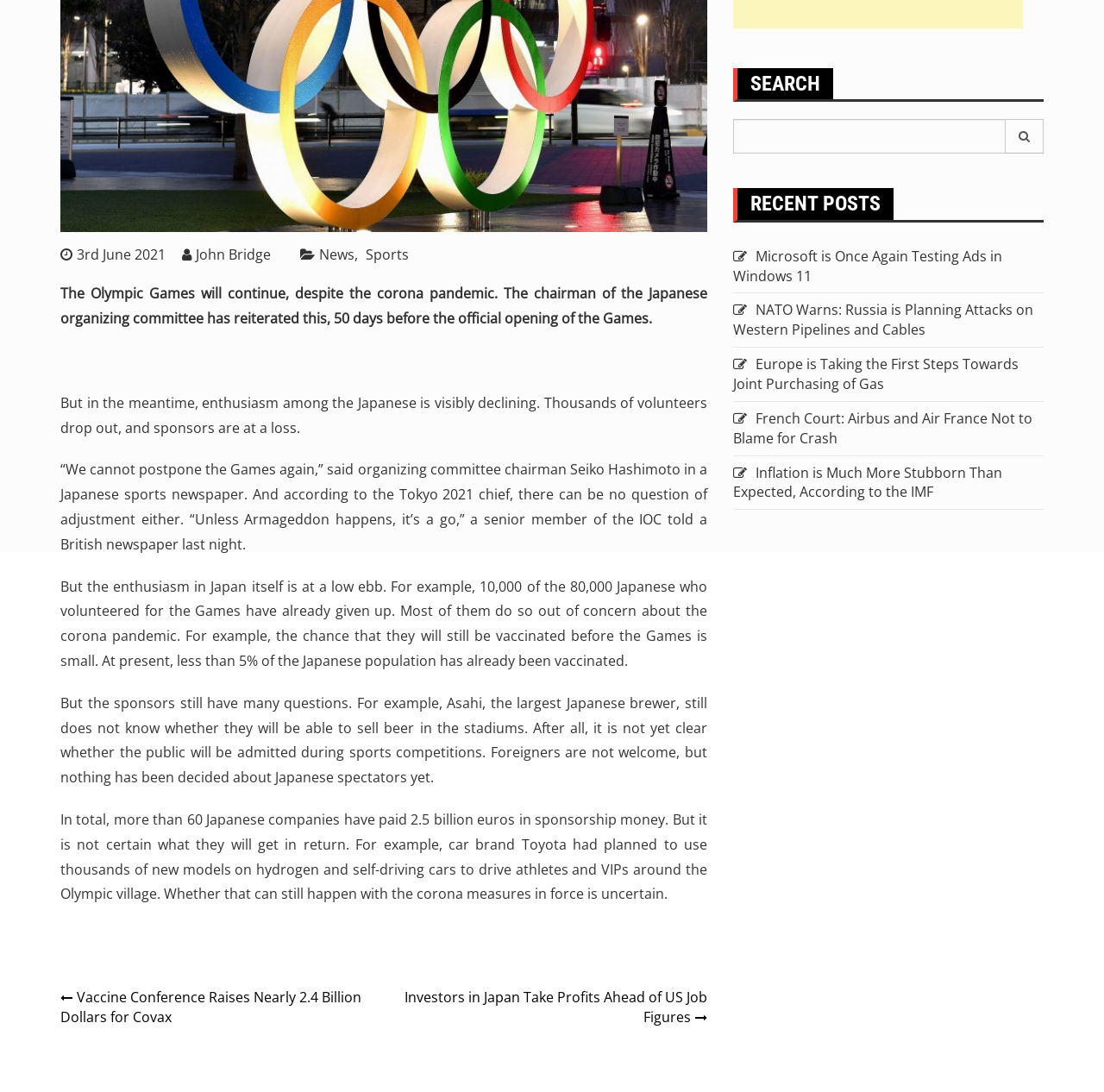Bounding box coordinates are given in the format (top-left x, top-left y, bottom-right x, bottom-right y). All values should be floating point numbers between 0 and 1. Provide the bounding box coordinate for the UI element described as: parent_node: Search for: name="s"

[0.664, 0.109, 0.911, 0.141]